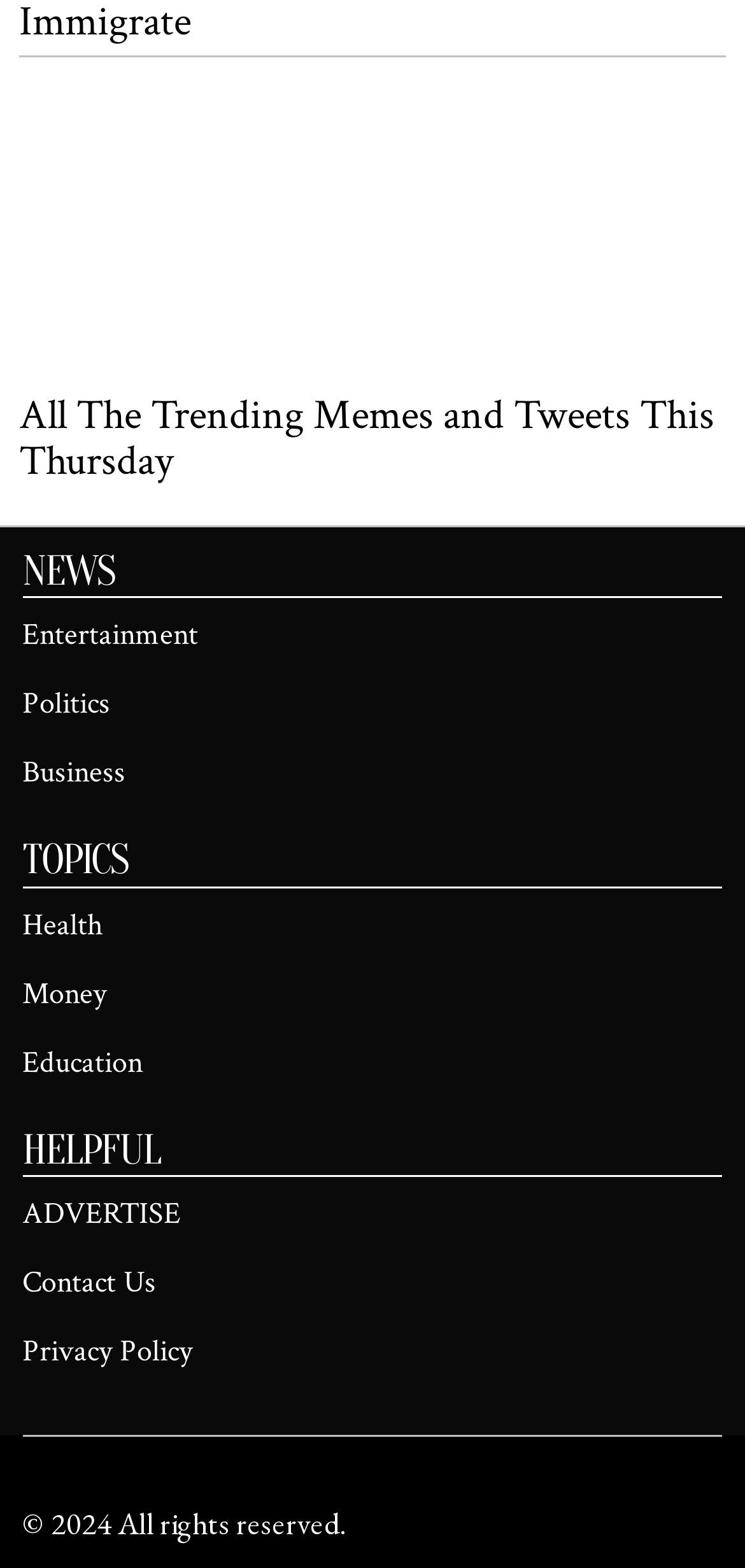Give a one-word or short phrase answer to this question: 
How many main sections are there on the webpage?

3